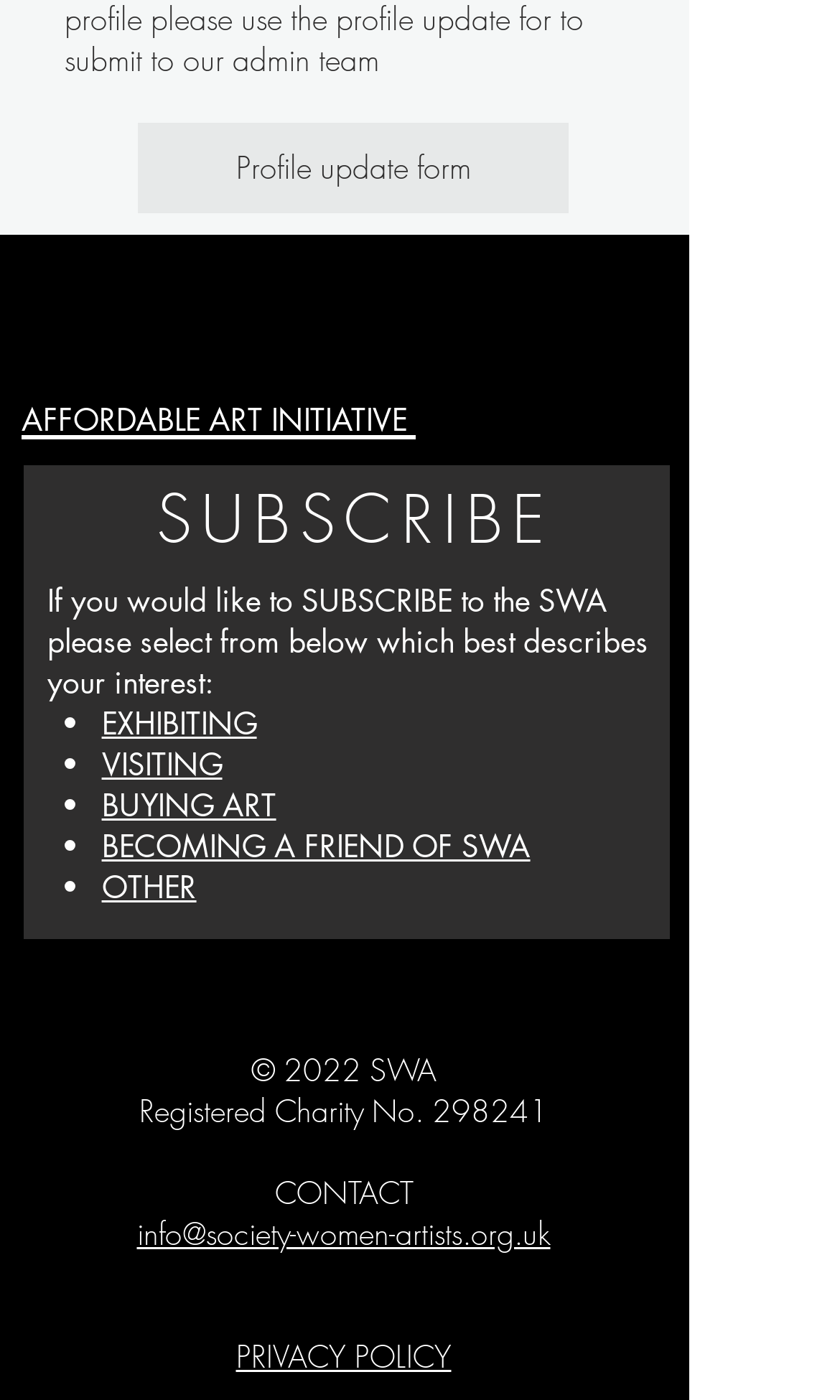Locate the bounding box coordinates of the clickable part needed for the task: "Contact SWA".

[0.327, 0.837, 0.491, 0.866]